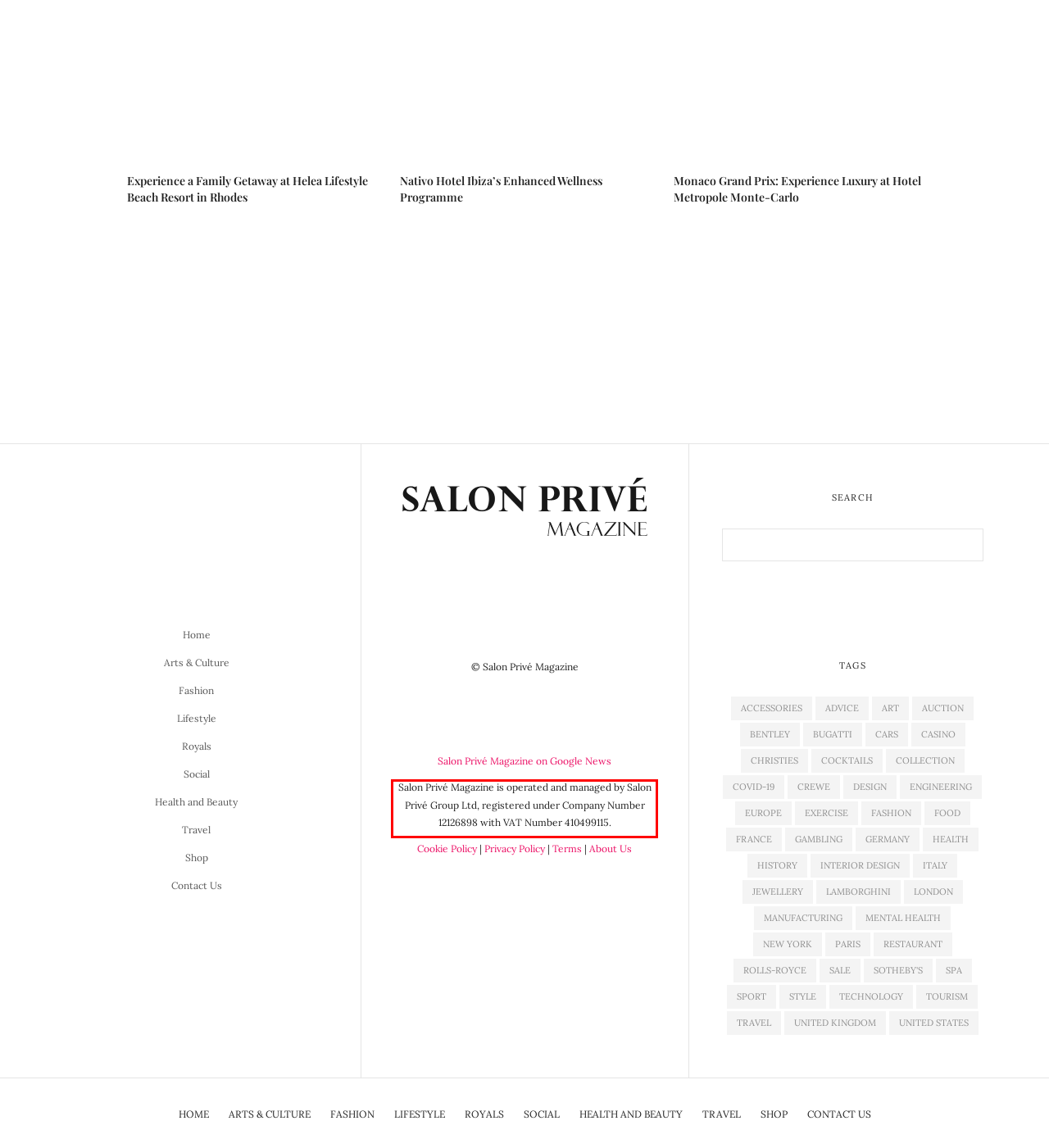Please identify the text within the red rectangular bounding box in the provided webpage screenshot.

Salon Privé Magazine is operated and managed by Salon Privé Group Ltd, registered under Company Number 12126898 with VAT Number 410499115.